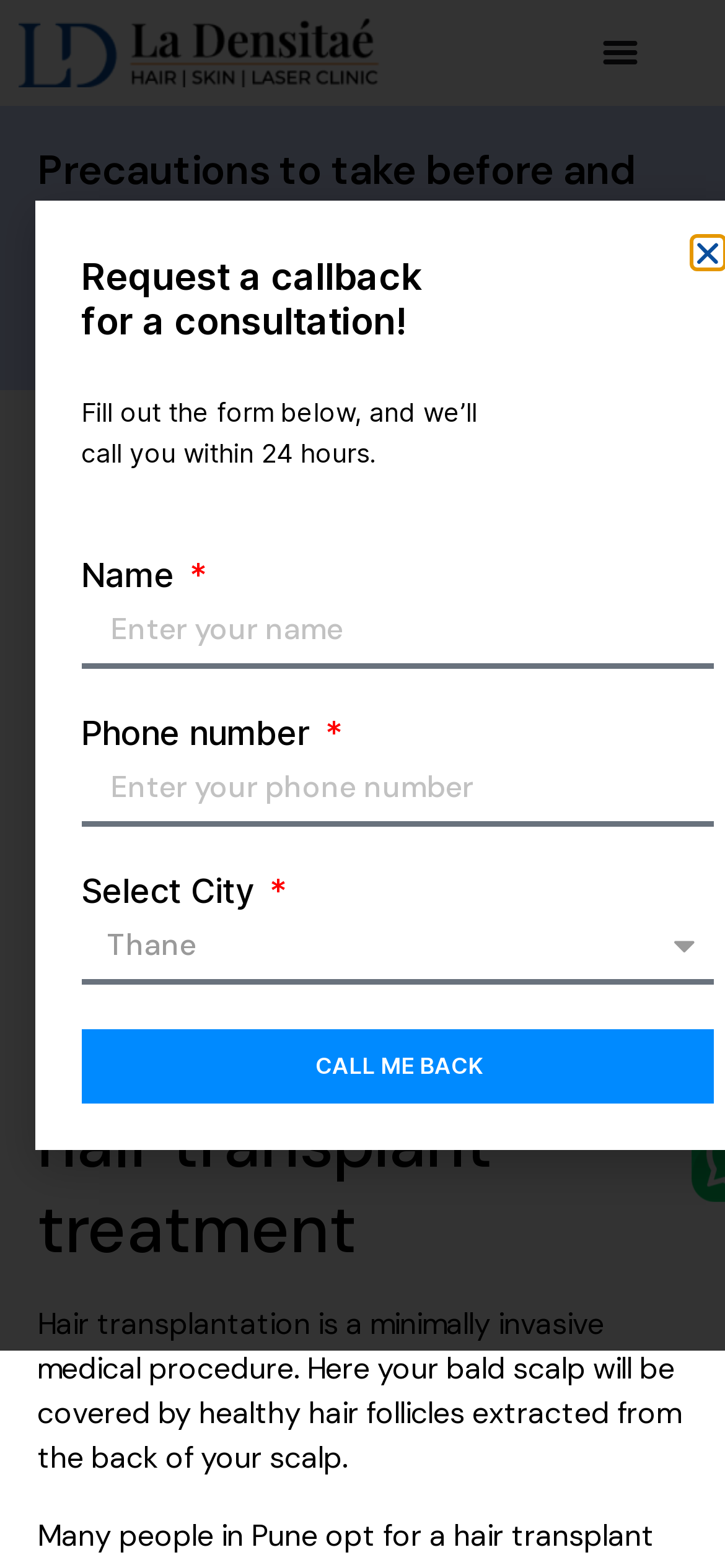Use a single word or phrase to answer this question: 
How long does it take to receive a callback?

Within 24 hours